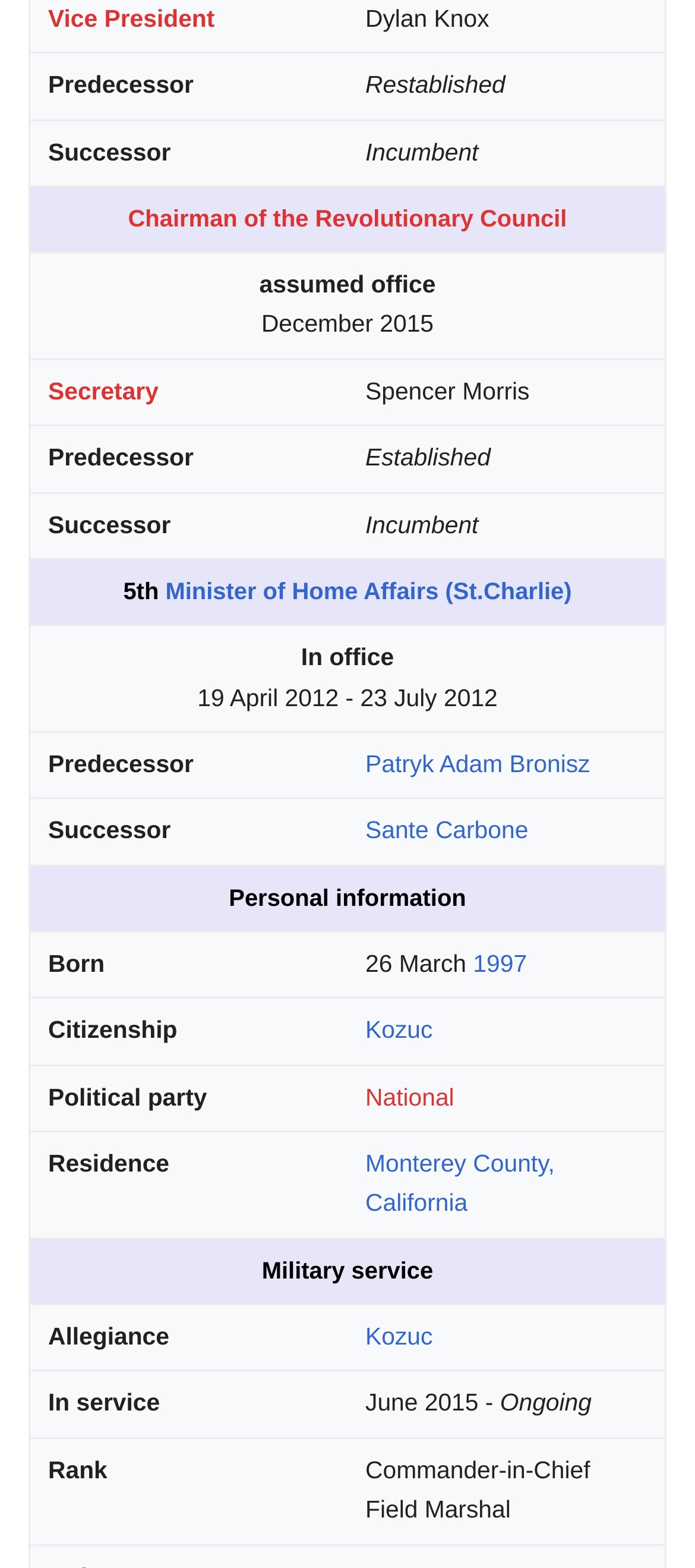Please identify the bounding box coordinates of the element that needs to be clicked to perform the following instruction: "View Chairman of the Revolutionary Council".

[0.184, 0.131, 0.816, 0.148]